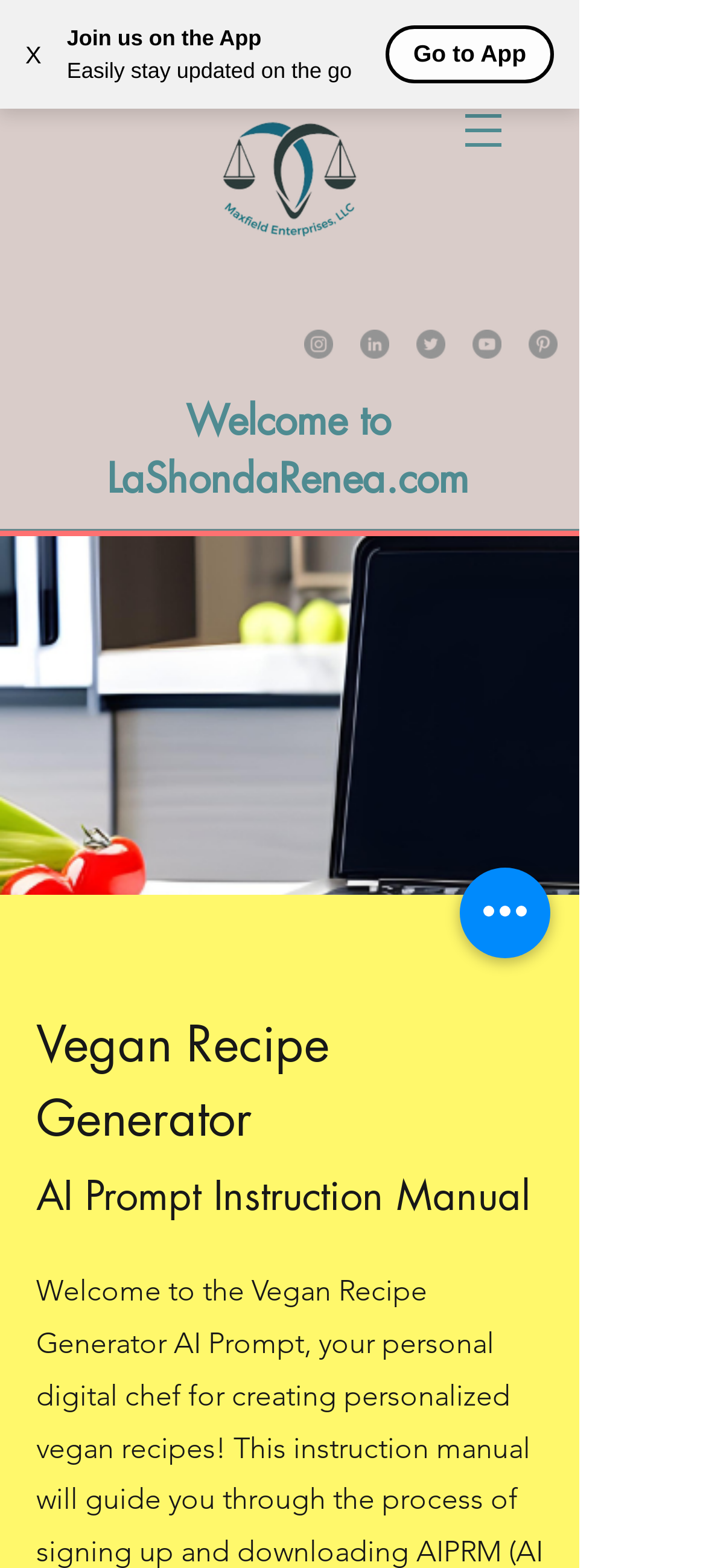Using the format (top-left x, top-left y, bottom-right x, bottom-right y), provide the bounding box coordinates for the described UI element. All values should be floating point numbers between 0 and 1: 瓜達希

None